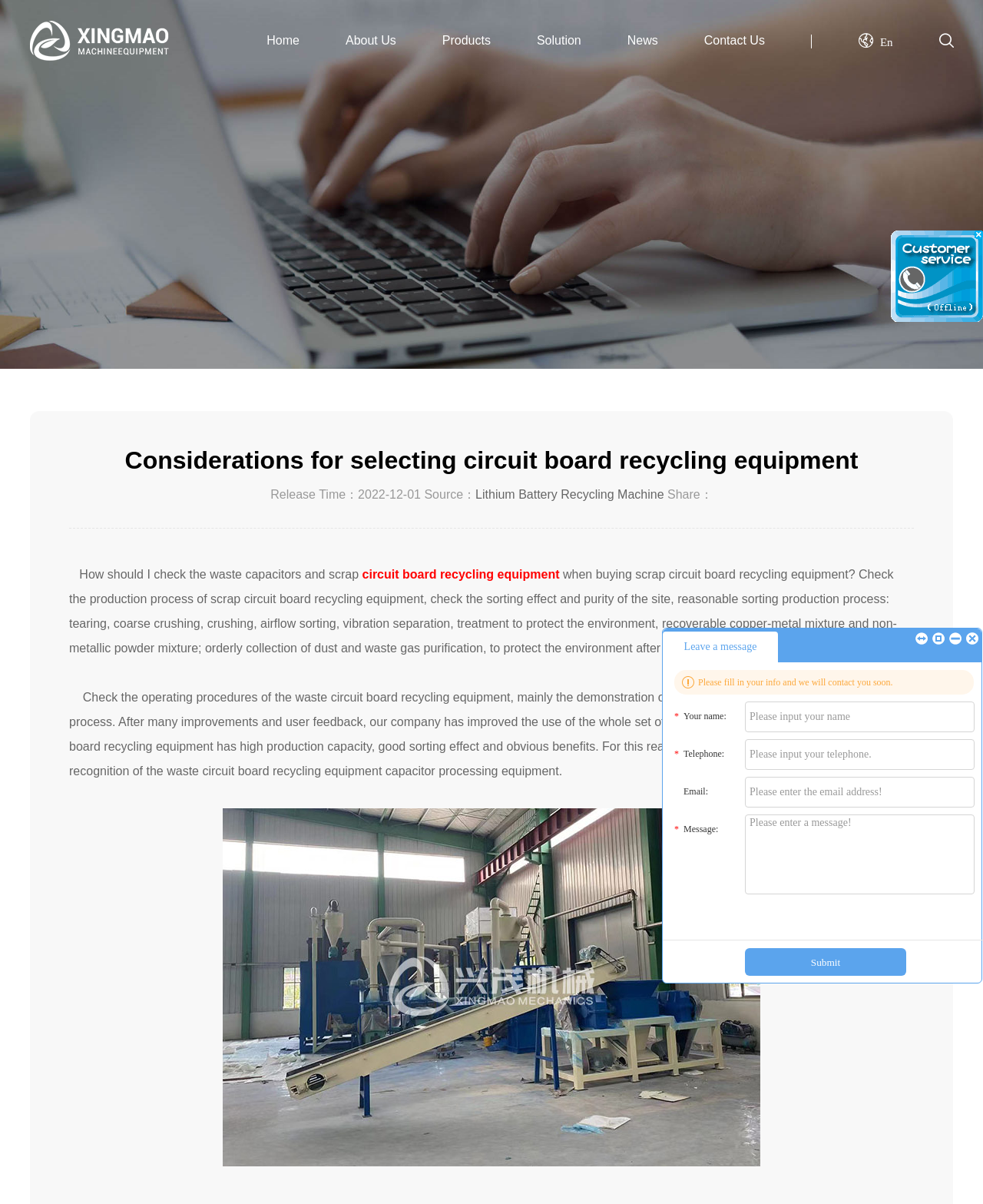Identify and provide the bounding box for the element described by: "Contact Us".

[0.716, 0.016, 0.778, 0.051]